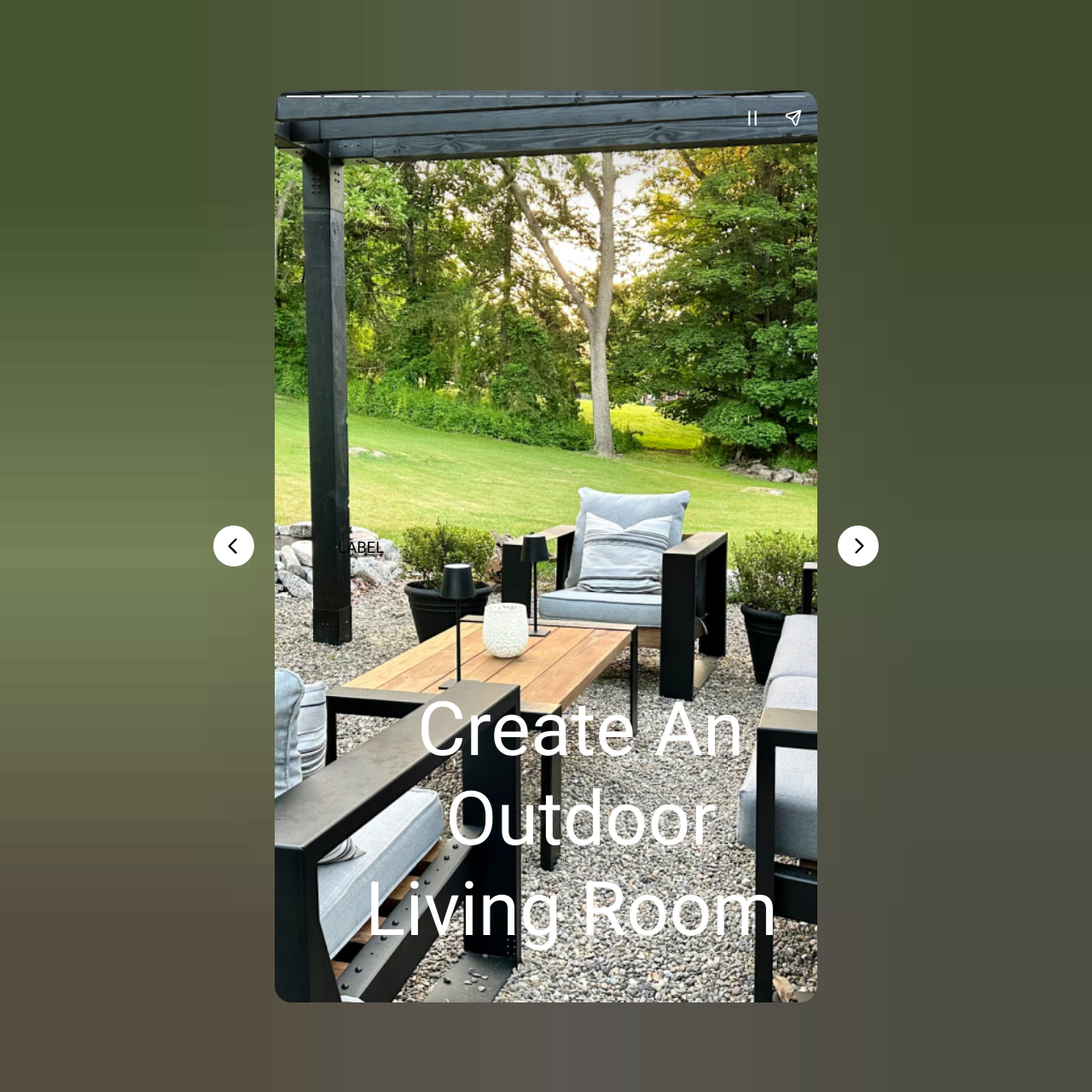How many buttons are on the webpage?
Look at the image and respond with a single word or a short phrase.

5